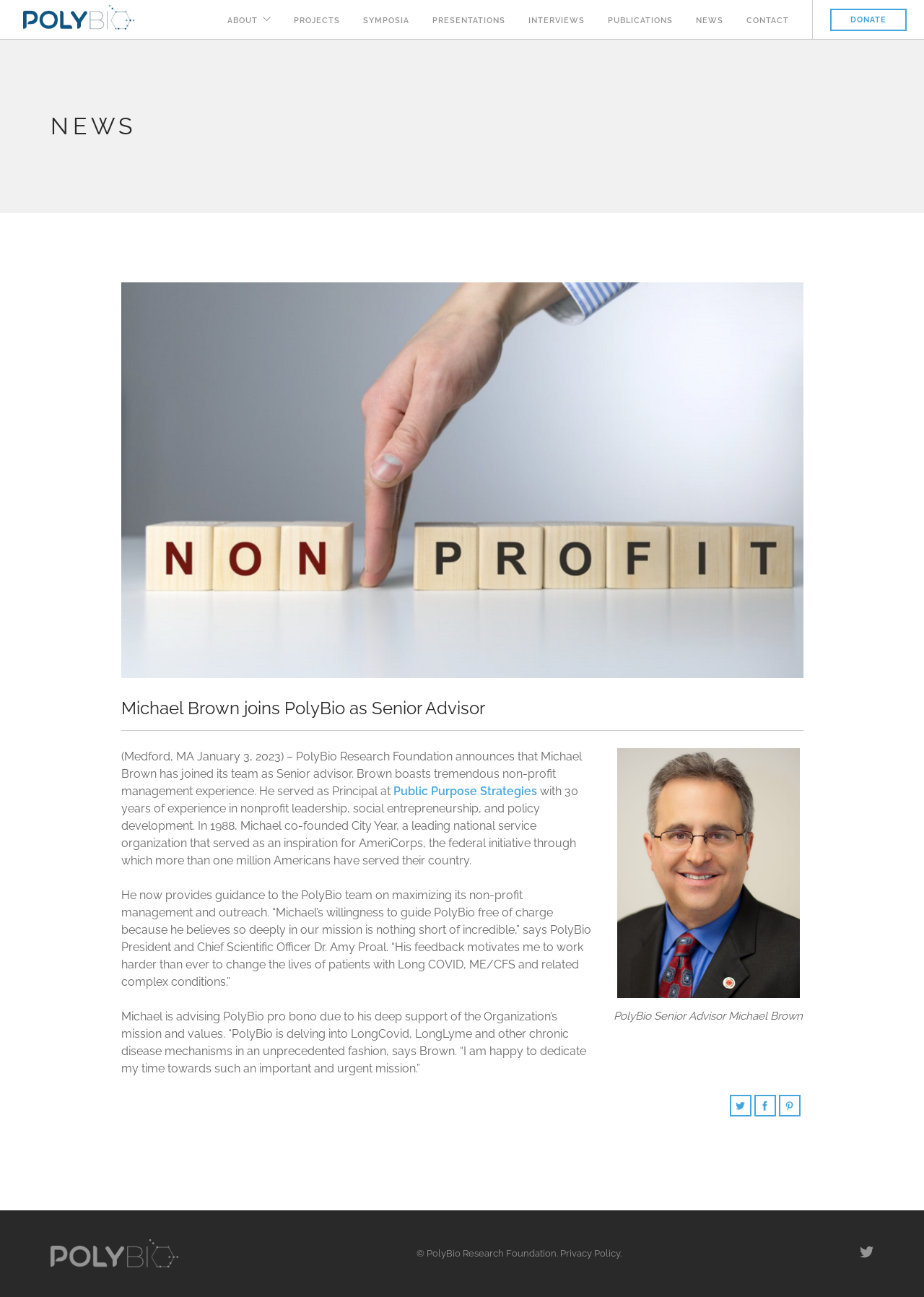Please look at the image and answer the question with a detailed explanation: What is the name of the initiative inspired by City Year?

I found the answer by reading the text 'In 1988, Michael co-founded City Year, a leading national service organization that served as an inspiration for AmeriCorps' which mentions the initiative inspired by City Year.